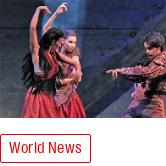Generate a detailed explanation of the scene depicted in the image.

The image captures a dynamic scene from a theatrical performance of "Carmen," showcasing intense and expressive dance movements. Three performers are prominently featured in vibrant costumes, engaging in a dramatic exchange that embodies the passionate themes of the opera. Their body language and costumes reflect the depth of emotion and storytelling intrinsic to the piece. This image is part of an article under the "World News" section, indicating a focus on cultural events, specifically related to the opera "Carmen" being brought to the Costa del Sol by Opera Boutique. The overall atmosphere suggests a celebration of the performing arts, emphasizing the lively connection between the performers and the audience.